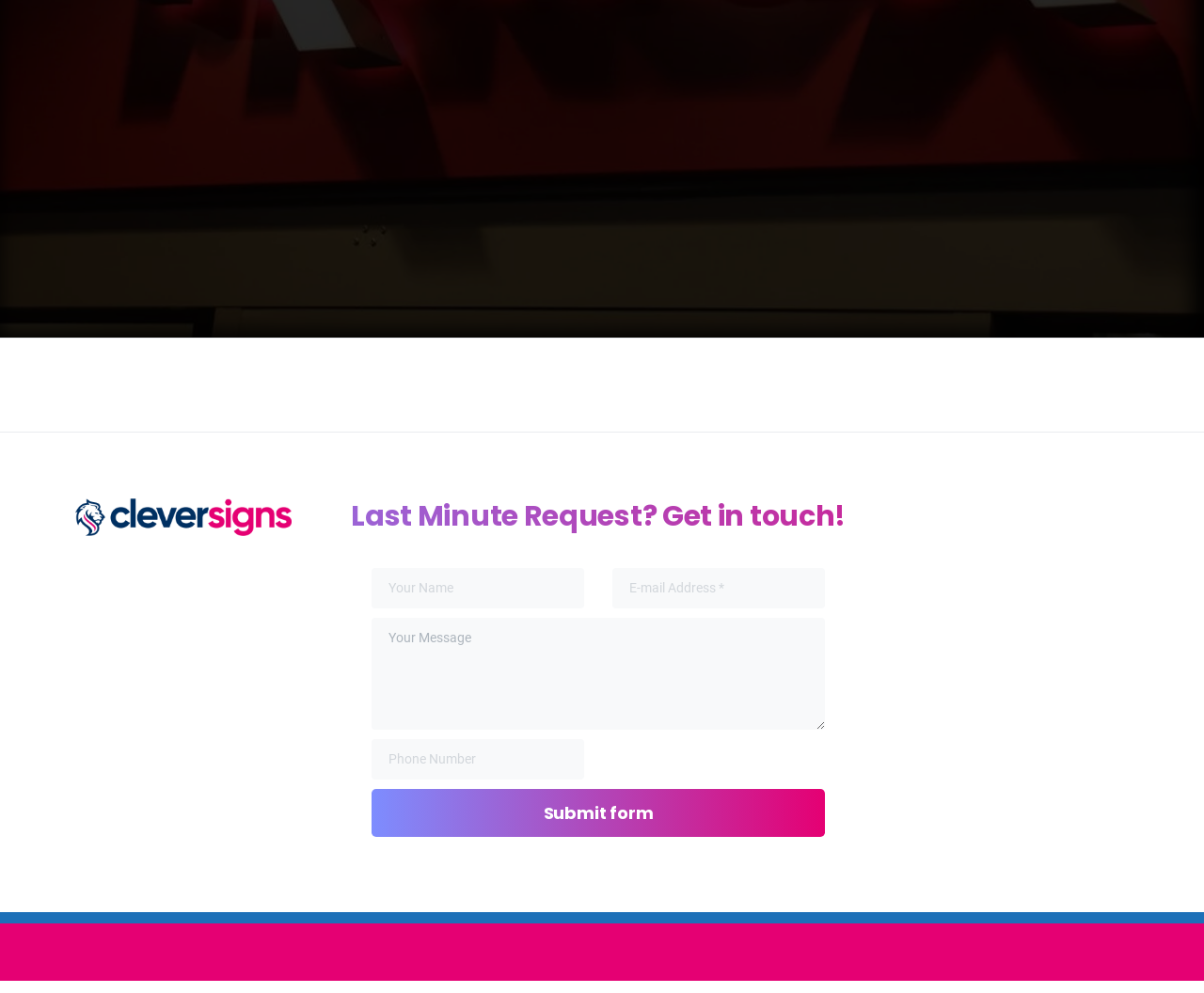Identify the bounding box for the described UI element. Provide the coordinates in (top-left x, top-left y, bottom-right x, bottom-right y) format with values ranging from 0 to 1: name="your-message" placeholder="Your Message"

[0.309, 0.686, 0.685, 0.799]